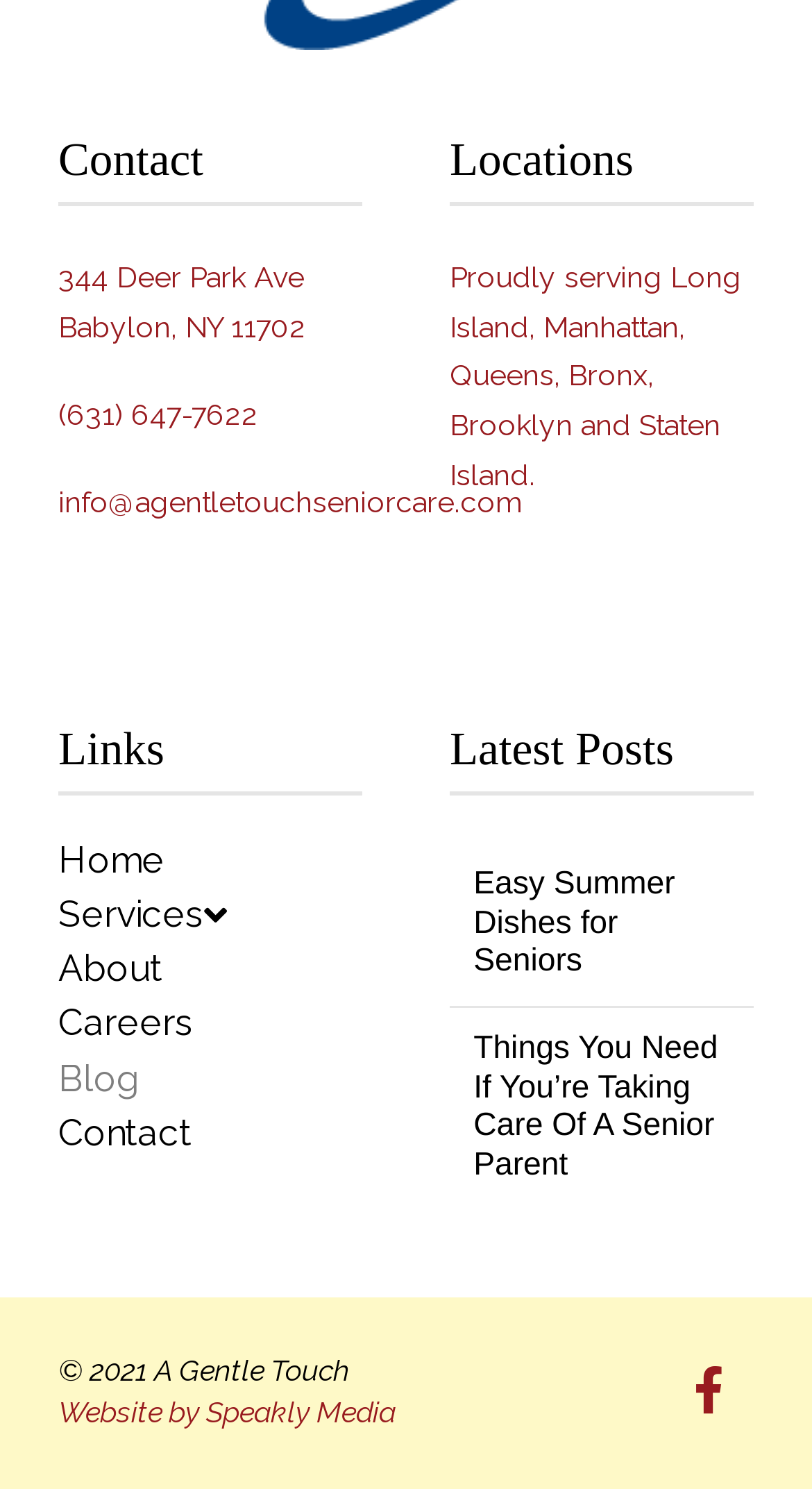Using the provided description: "Website by Speakly Media", find the bounding box coordinates of the corresponding UI element. The output should be four float numbers between 0 and 1, in the format [left, top, right, bottom].

[0.072, 0.937, 0.487, 0.959]